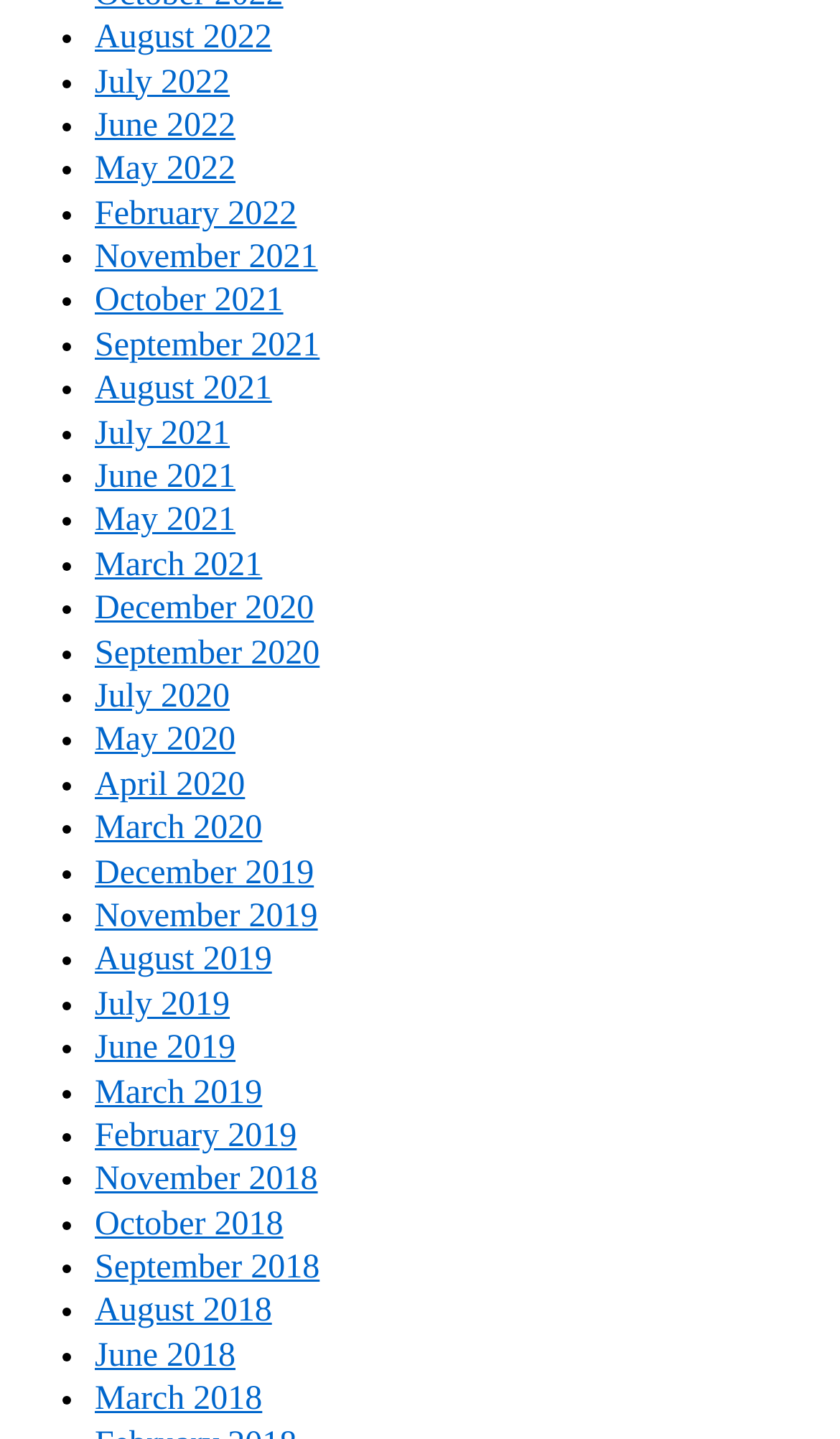Please indicate the bounding box coordinates of the element's region to be clicked to achieve the instruction: "View September 2020". Provide the coordinates as four float numbers between 0 and 1, i.e., [left, top, right, bottom].

[0.113, 0.441, 0.381, 0.466]